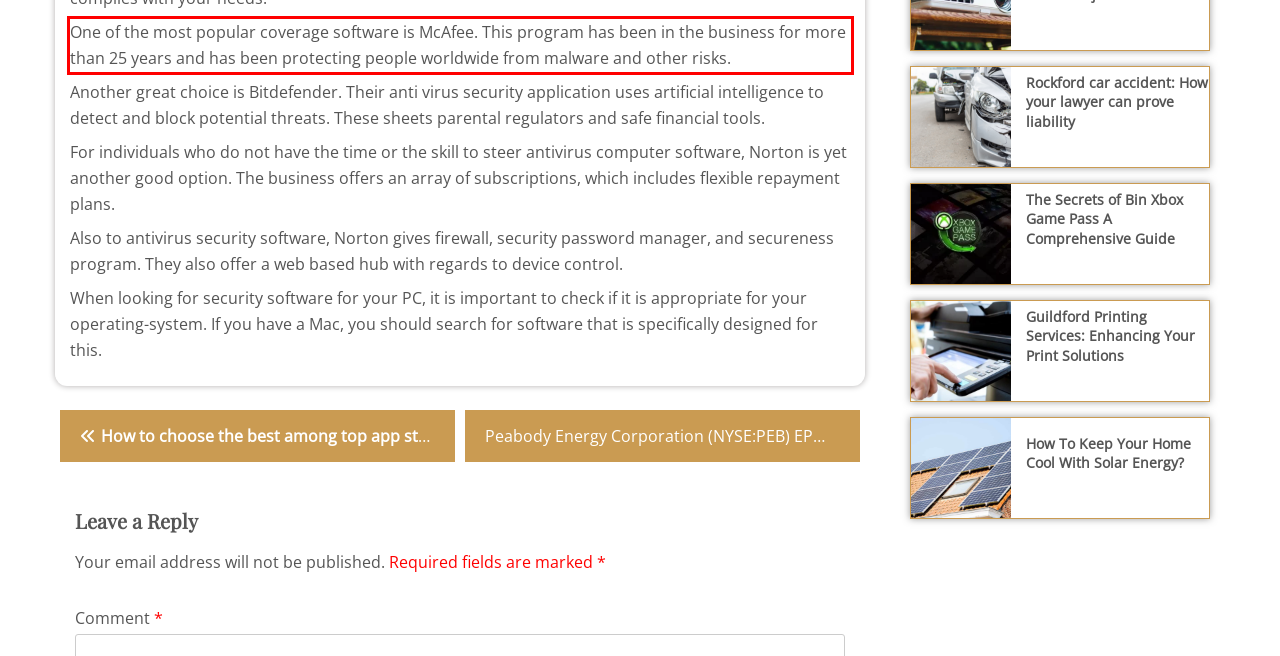Using the provided screenshot of a webpage, recognize and generate the text found within the red rectangle bounding box.

One of the most popular coverage software is McAfee. This program has been in the business for more than 25 years and has been protecting people worldwide from malware and other risks.